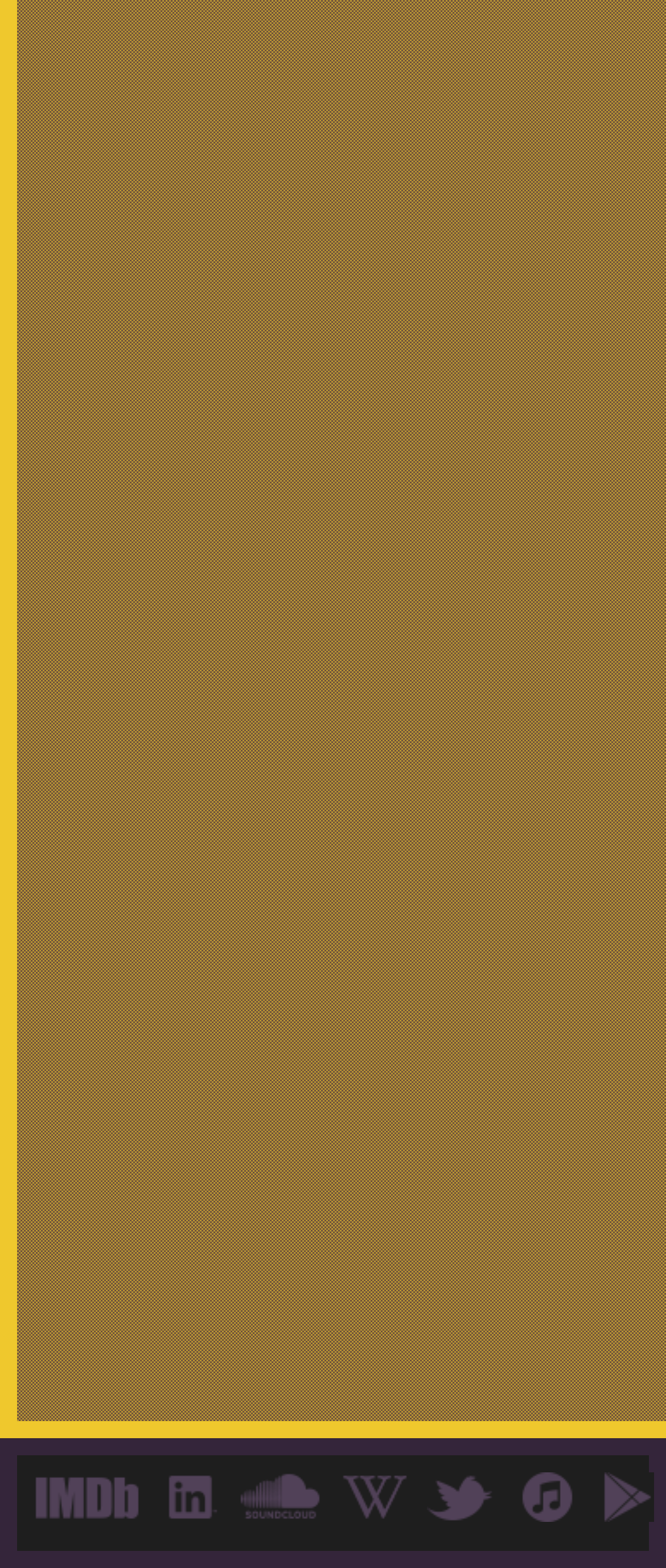Locate the bounding box coordinates of the UI element described by: "Share this page". Provide the coordinates as four float numbers between 0 and 1, formatted as [left, top, right, bottom].

None